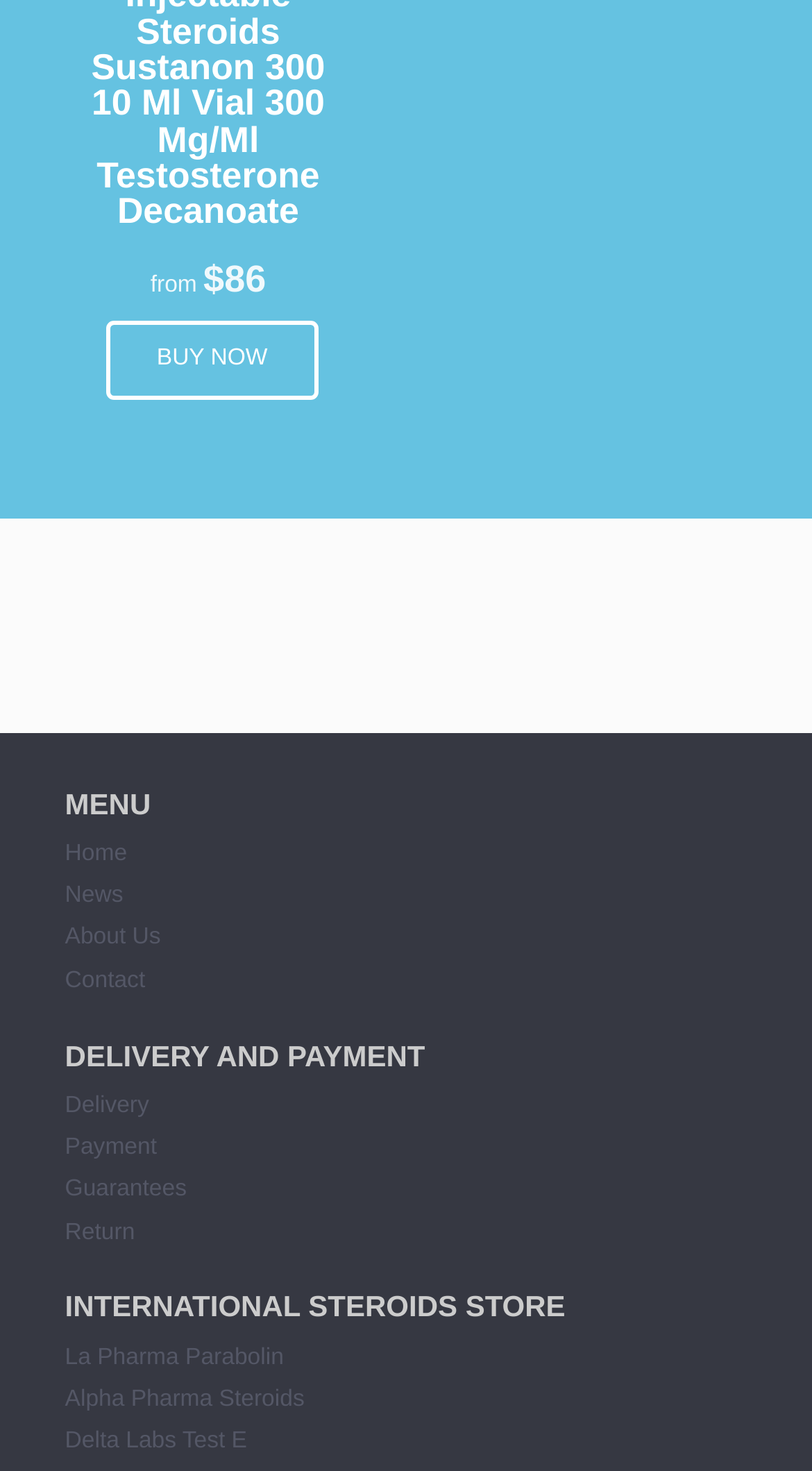Please determine the bounding box coordinates of the clickable area required to carry out the following instruction: "Learn about Delivery". The coordinates must be four float numbers between 0 and 1, represented as [left, top, right, bottom].

[0.08, 0.743, 0.184, 0.76]